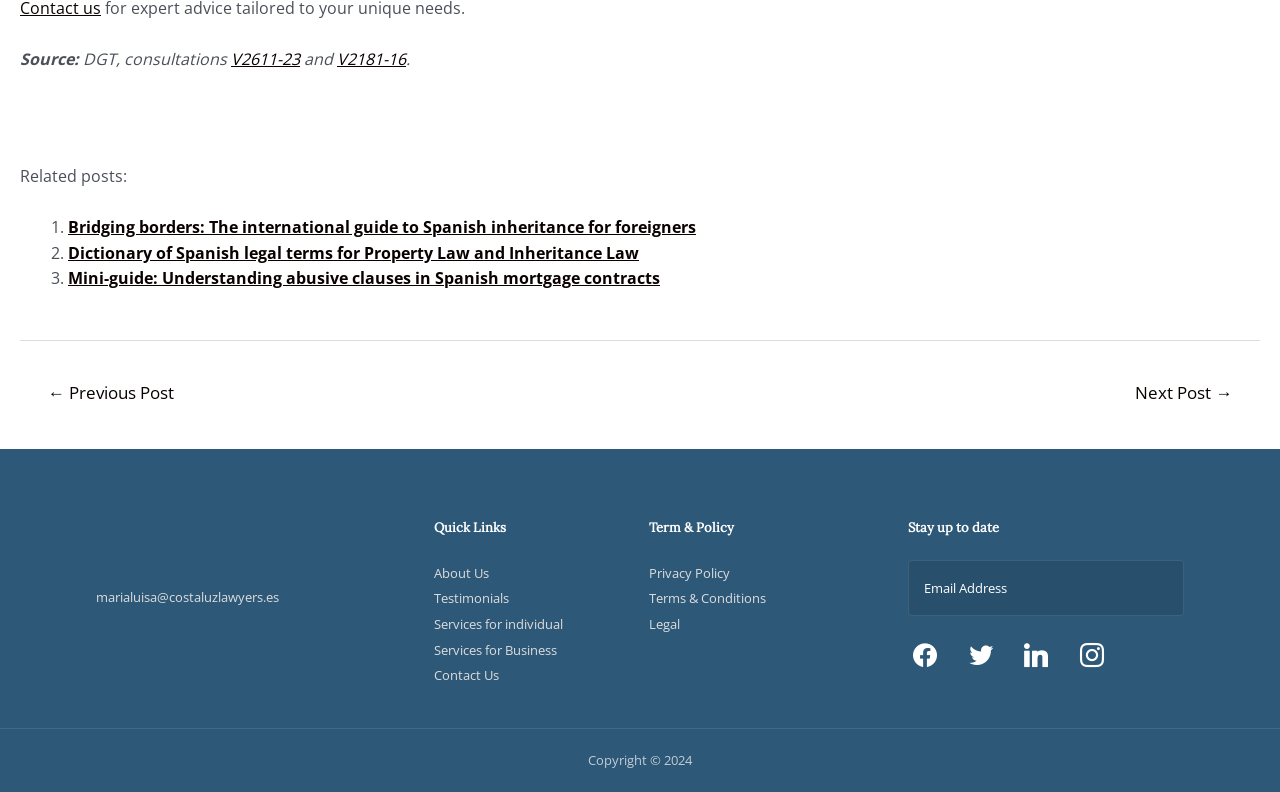Please examine the image and answer the question with a detailed explanation:
What is the purpose of the textbox?

The textbox is located in the 'Stay up to date' section, and it is labeled as 'Email Address', suggesting that users can input their email address to receive updates or newsletters.